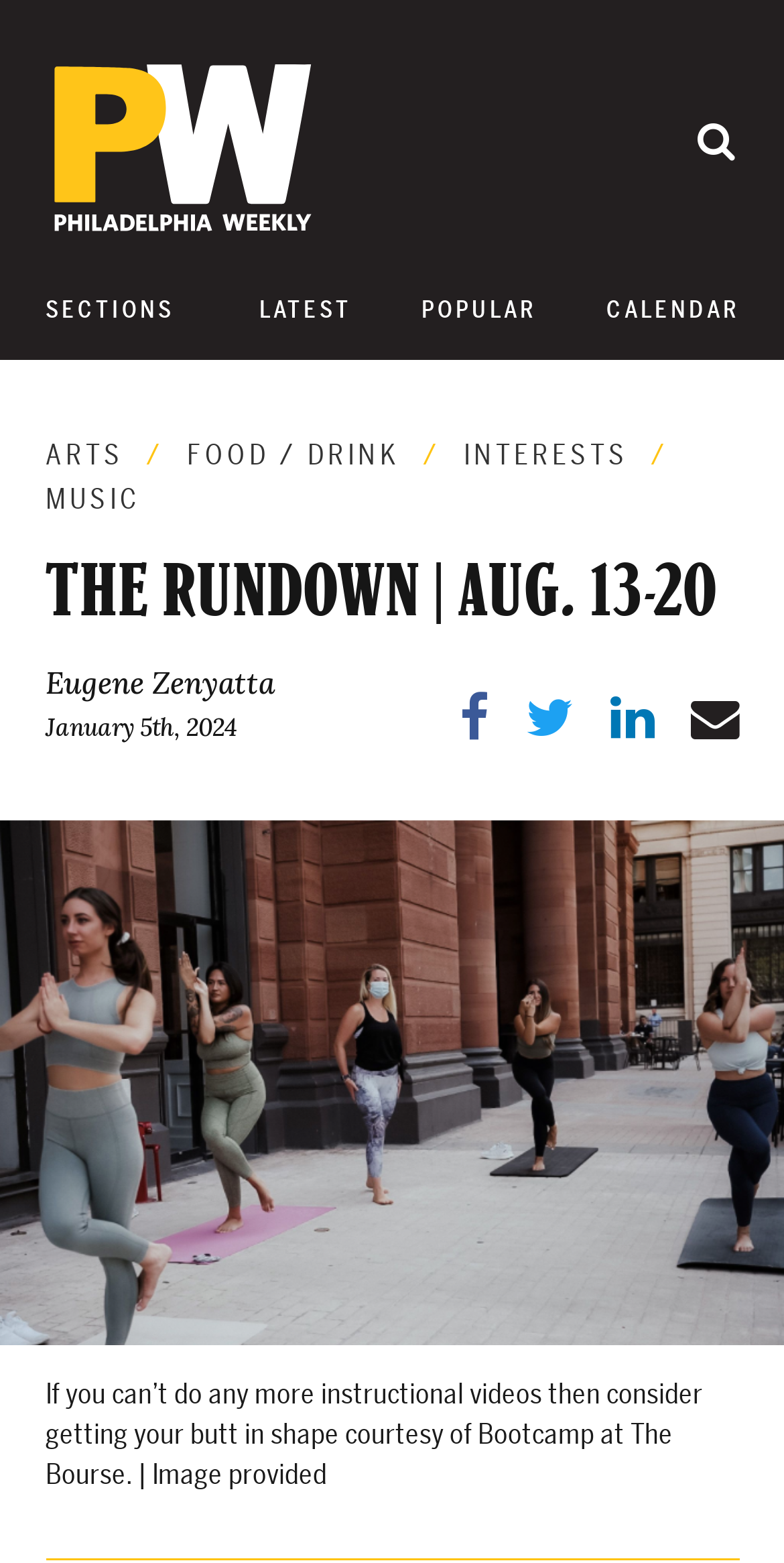Give a short answer using one word or phrase for the question:
What is the date mentioned in the footer?

January 5th, 2024